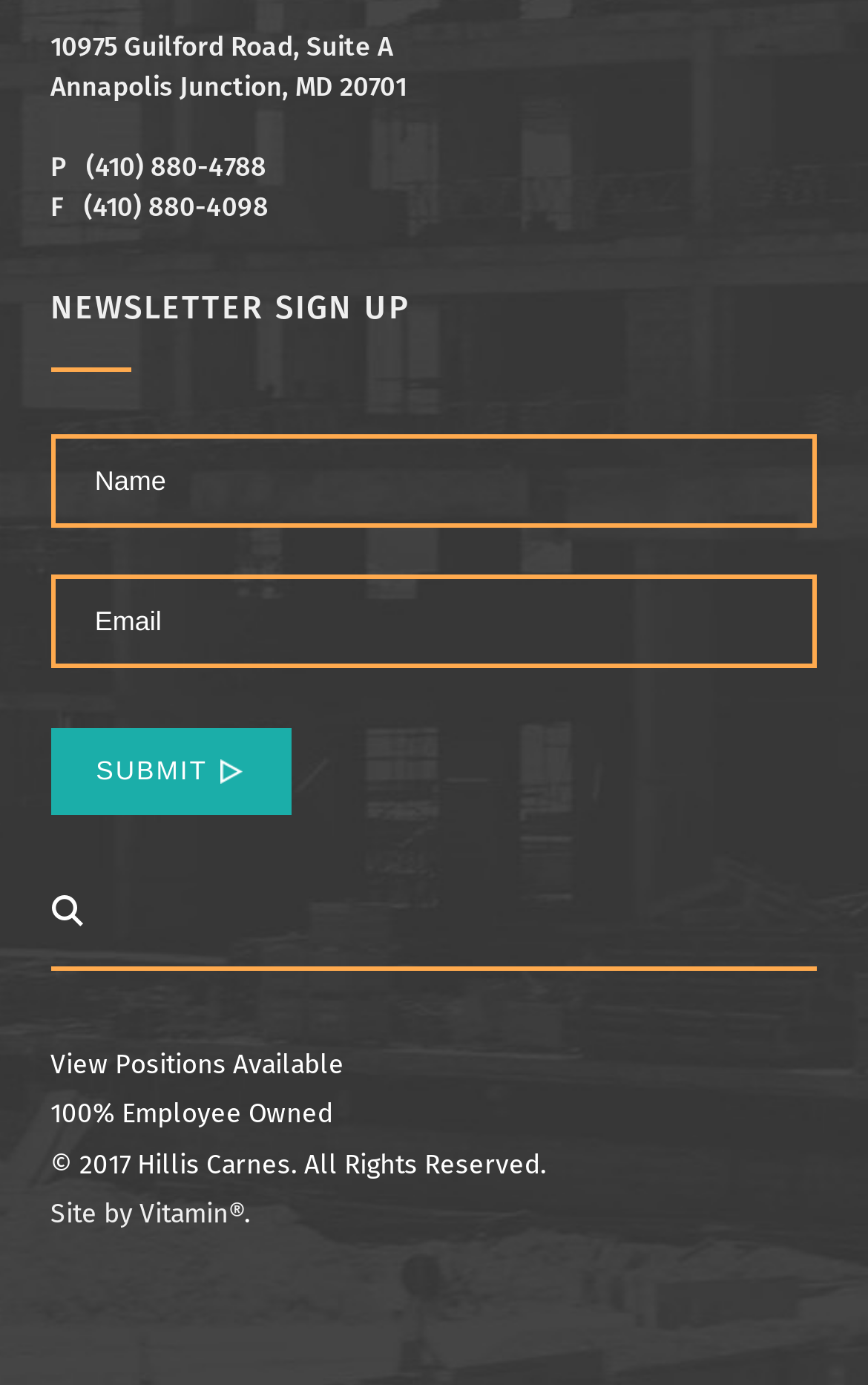What can users do with their email address?
Please provide a comprehensive and detailed answer to the question.

Users can sign up for a newsletter with their email address, as indicated by the textbox element labeled 'Email' and the button element labeled 'SUBMIT' nearby. This suggests that users can input their email address to receive regular newsletters or updates from the company.